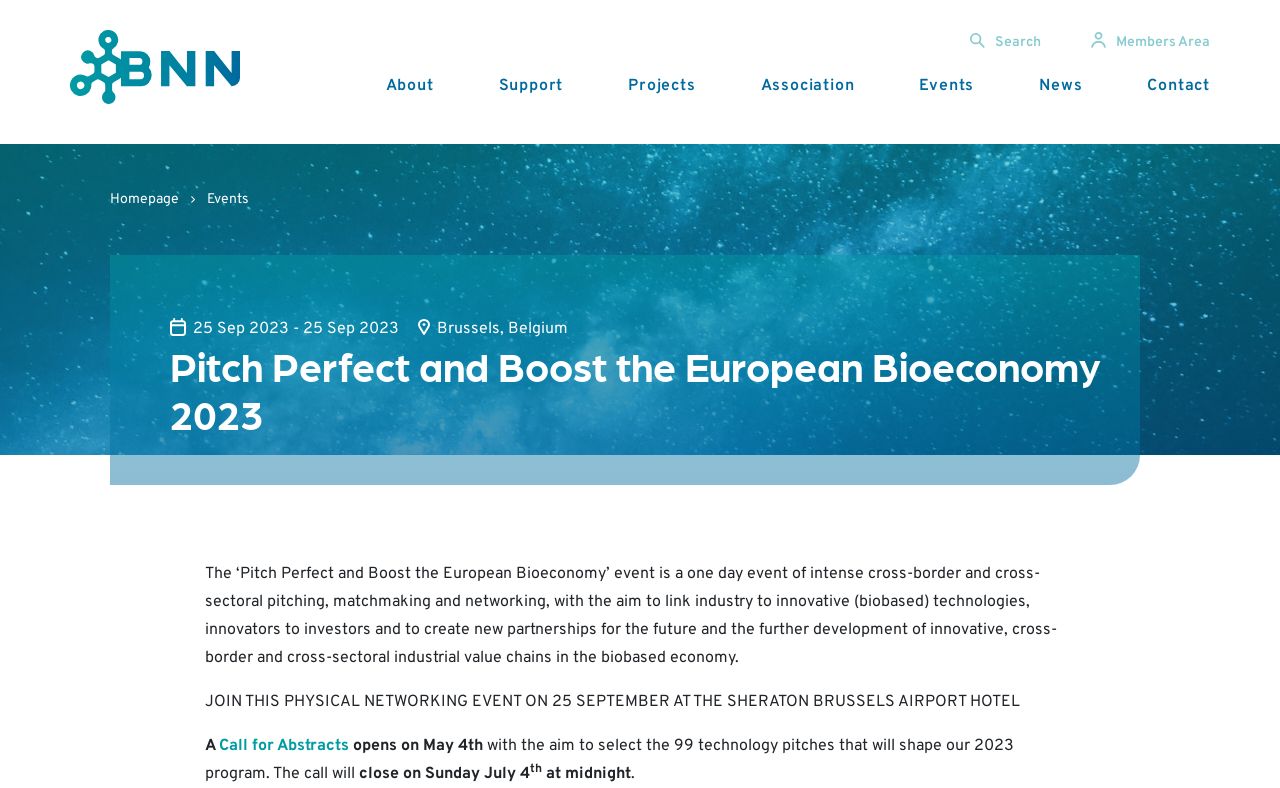Identify the bounding box for the UI element that is described as follows: "Call for Abstracts".

[0.171, 0.934, 0.273, 0.959]